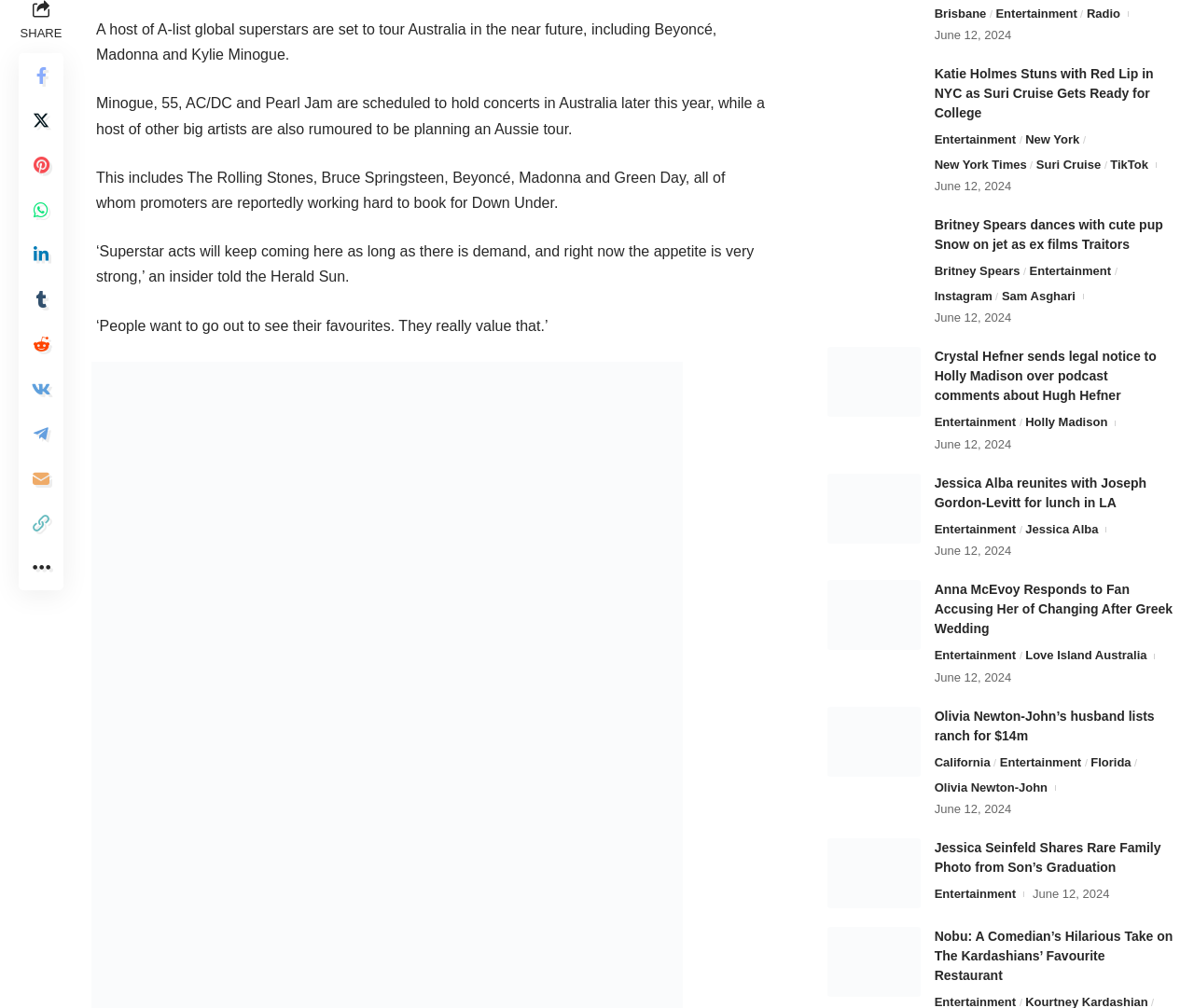How many social media sharing options are available?
Please respond to the question thoroughly and include all relevant details.

On the top left corner of the webpage, there are 9 social media sharing options, including Facebook, Twitter, Pinterest, Whatsapp, Linkedin, Tumblr, Reddit, VKontakte, and Telegram.